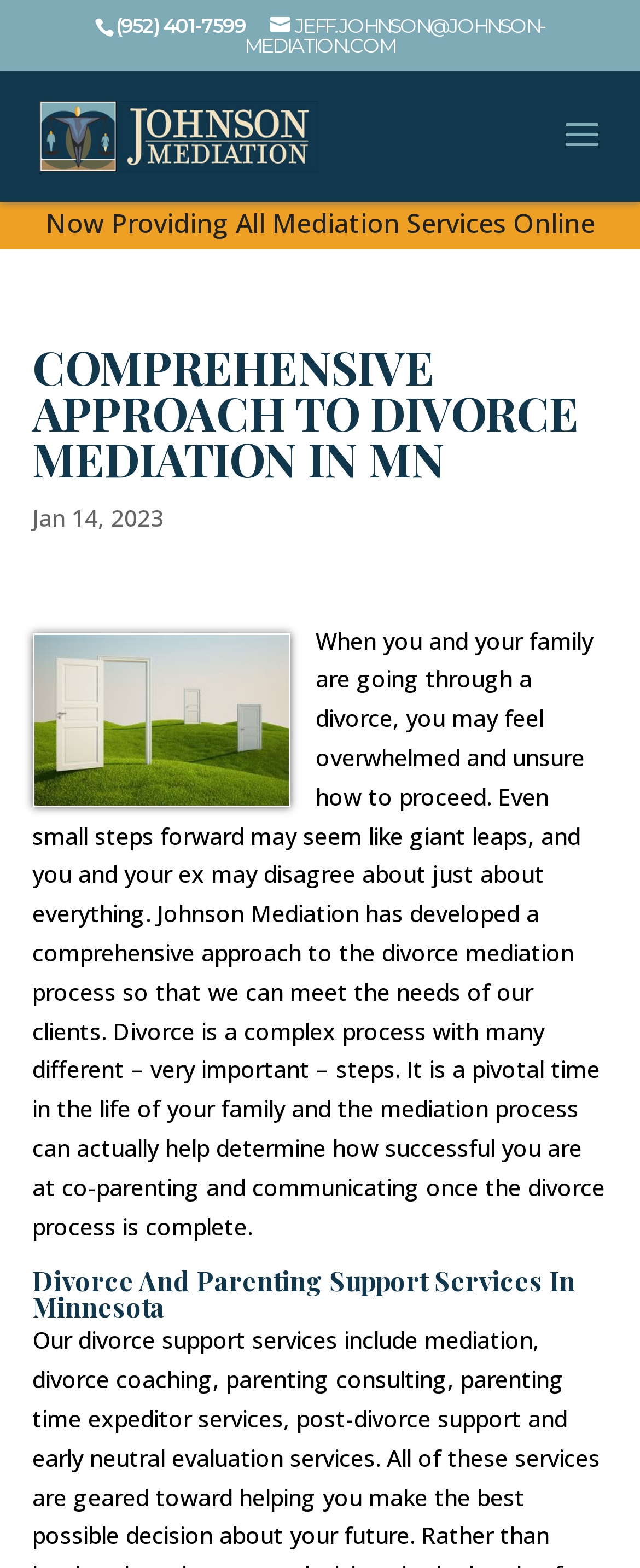What is the date mentioned on the webpage?
We need a detailed and exhaustive answer to the question. Please elaborate.

I found the date by looking at the static text element with the bounding box coordinates [0.05, 0.32, 0.255, 0.34], which contains the date Jan 14, 2023.